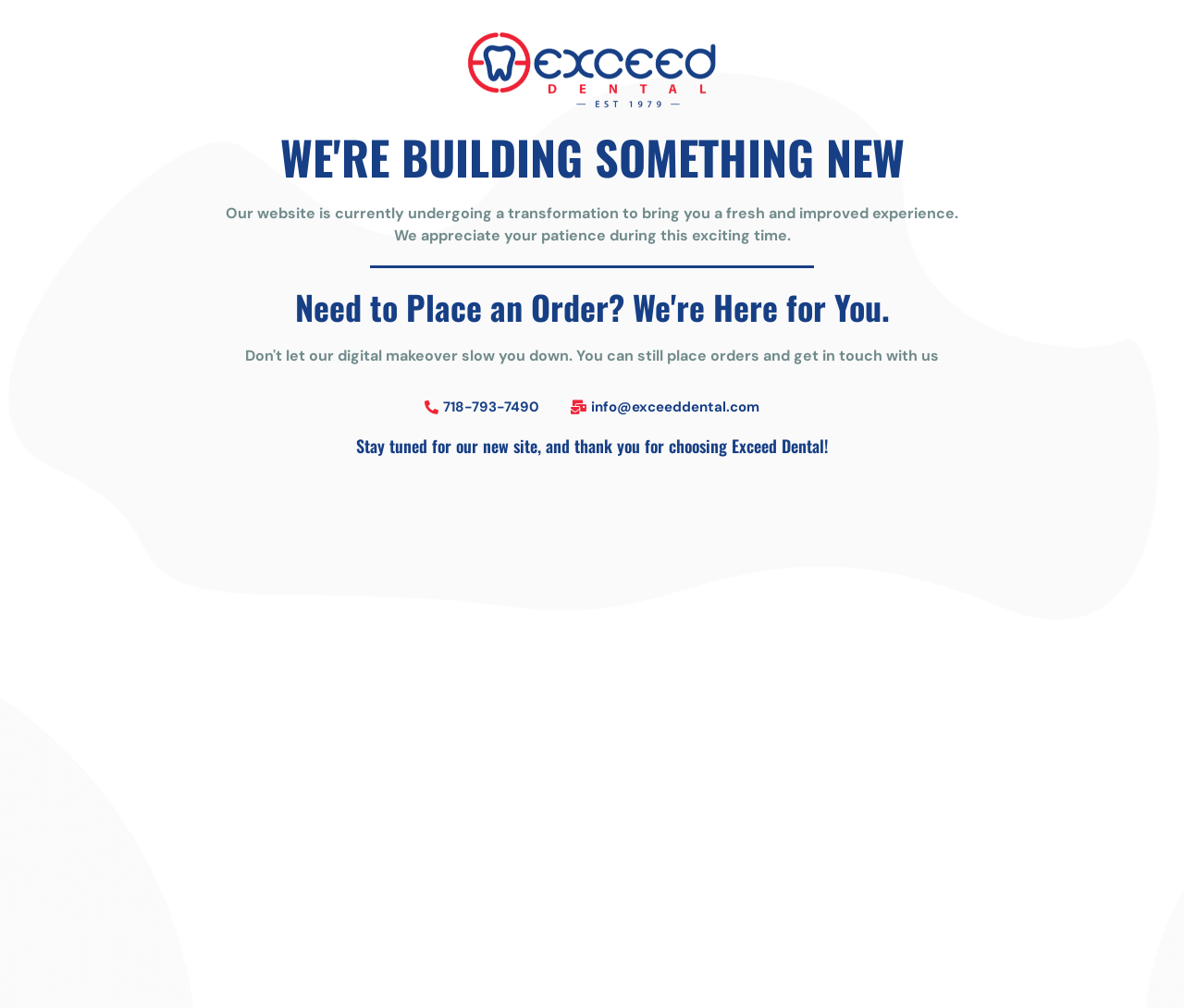Use a single word or phrase to answer the question: What is the company name mentioned on the webpage?

Exceed Dental